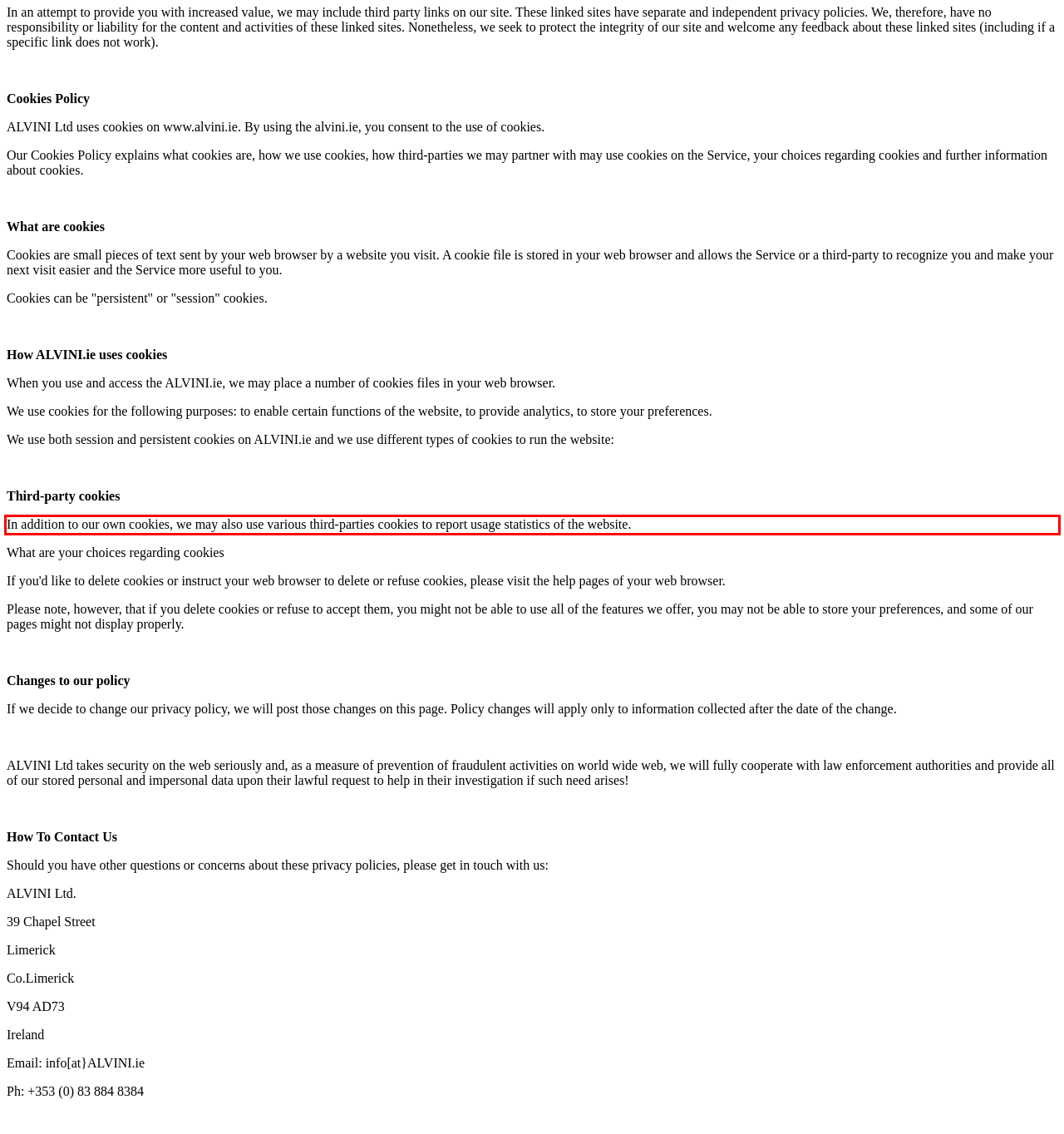In the screenshot of the webpage, find the red bounding box and perform OCR to obtain the text content restricted within this red bounding box.

In addition to our own cookies, we may also use various third-parties cookies to report usage statistics of the website.